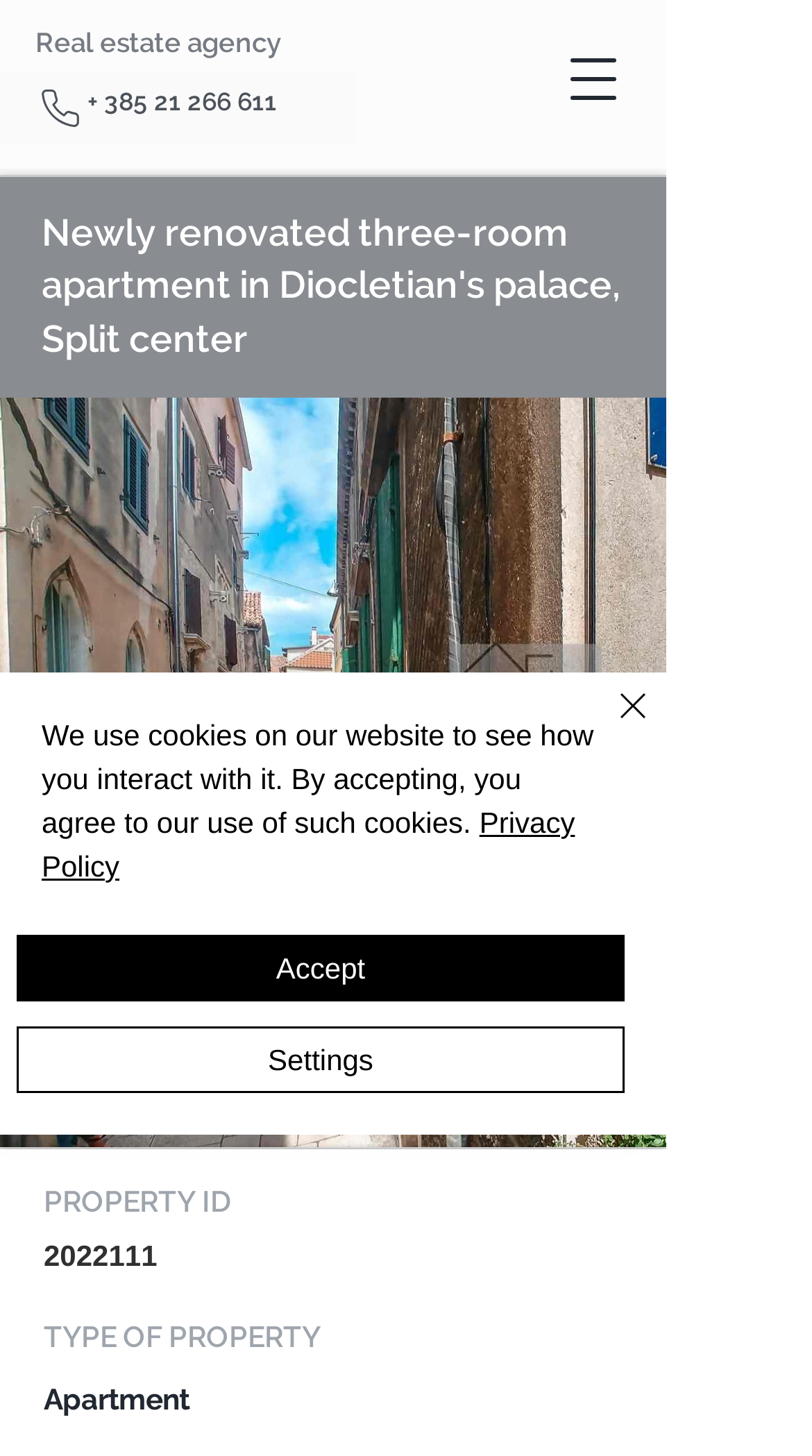Extract the main title from the webpage.

Real estate agency